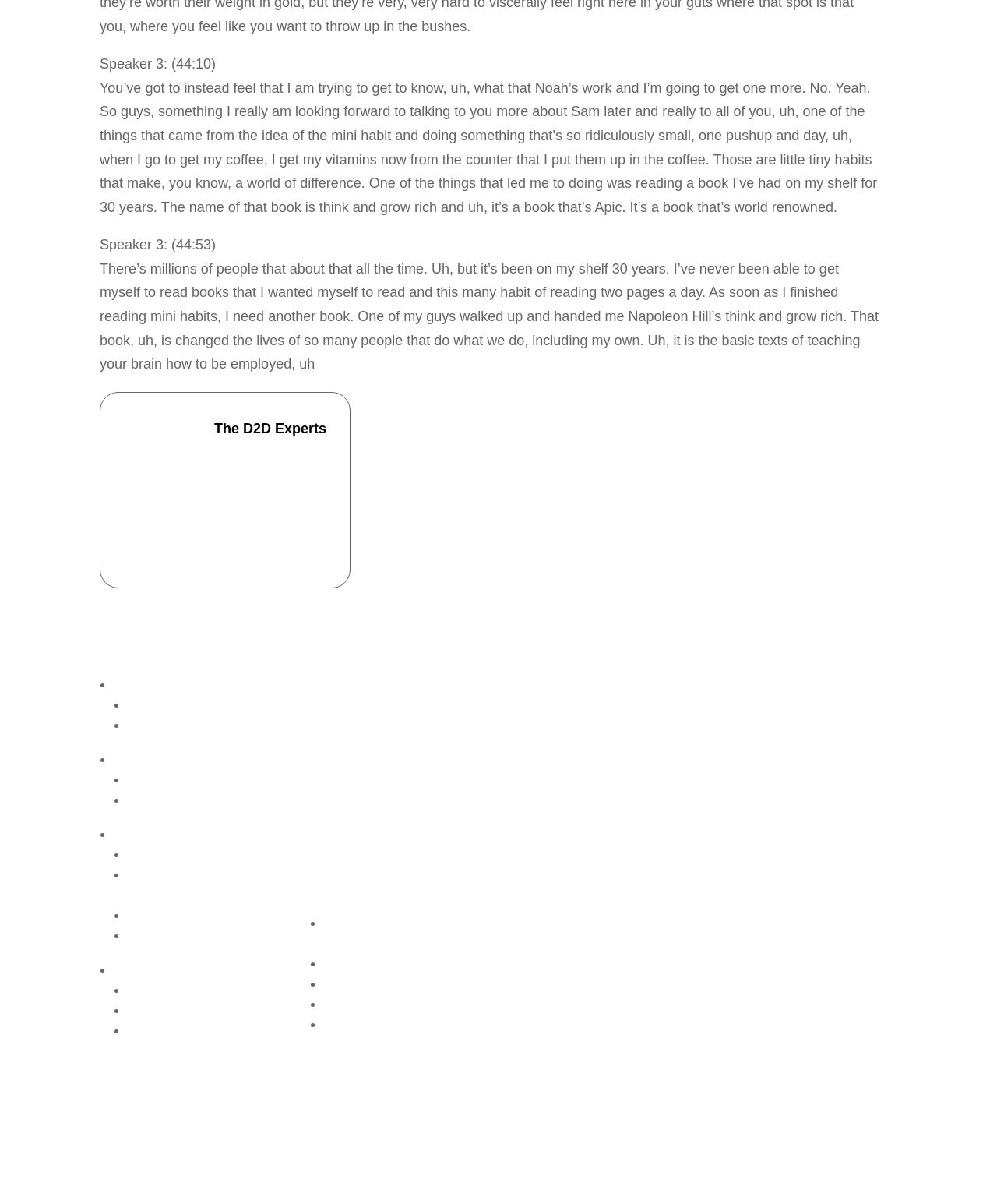Answer the following inquiry with a single word or phrase:
How many headings are there on the webpage?

4